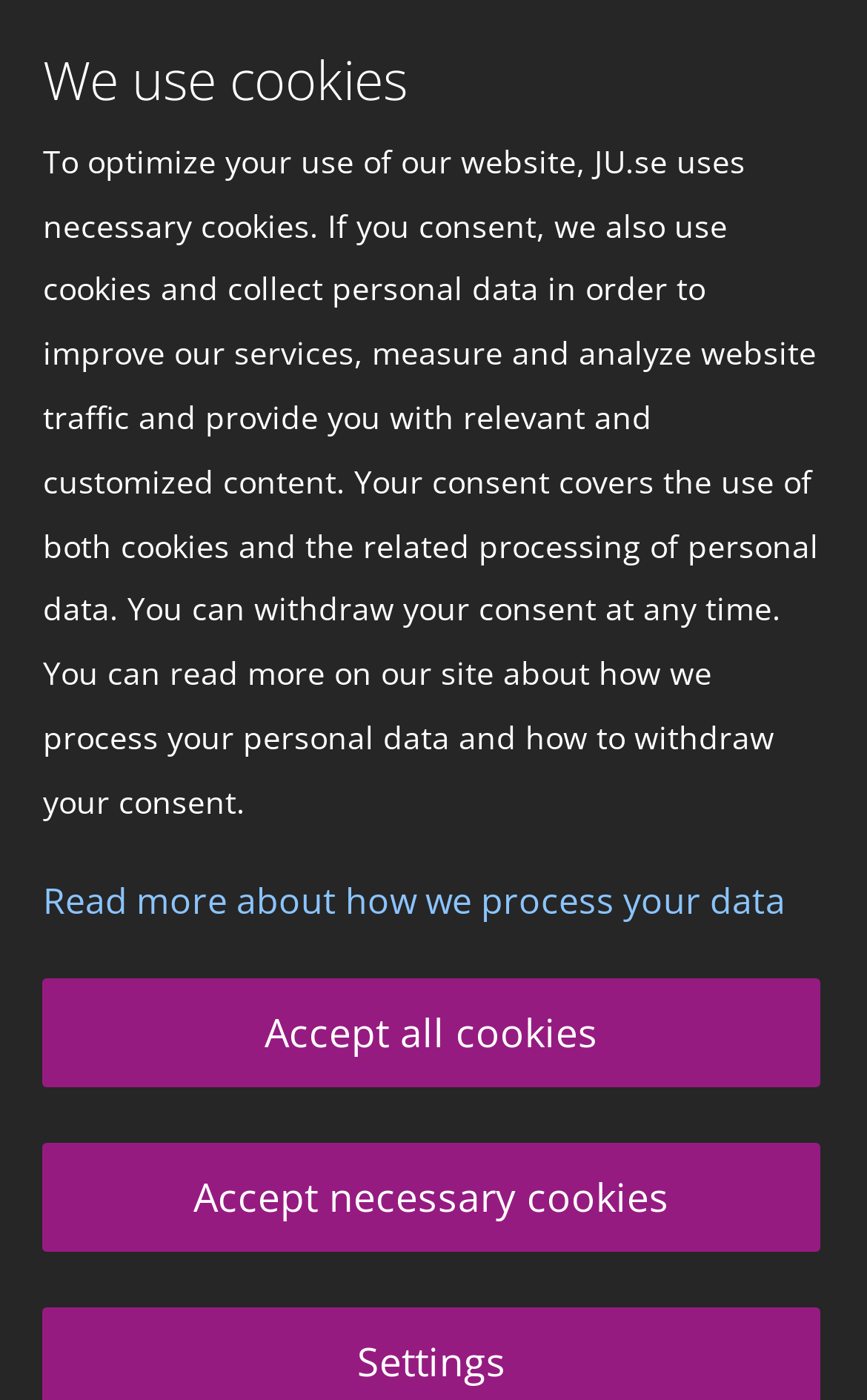What is the purpose of the cookies used by JU.se?
Examine the image and provide an in-depth answer to the question.

I found the answer by reading the StaticText element that describes the use of cookies, which is located at the top of the webpage.